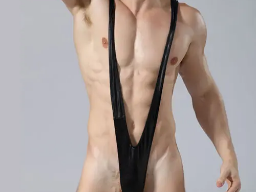Answer the question using only a single word or phrase: 
What is highlighted by the mankini?

Toned physique